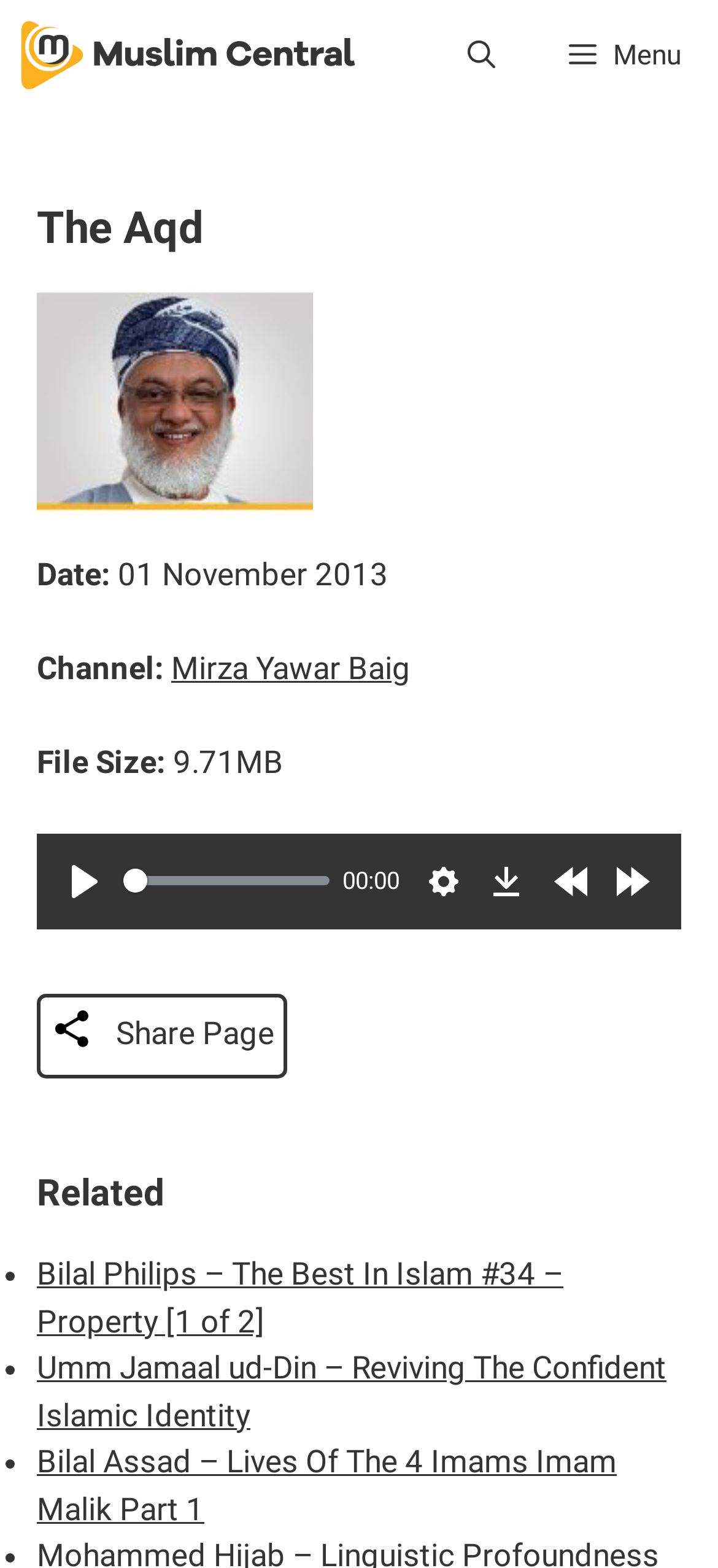What is the current time of the audio lecture?
Refer to the screenshot and respond with a concise word or phrase.

00:00